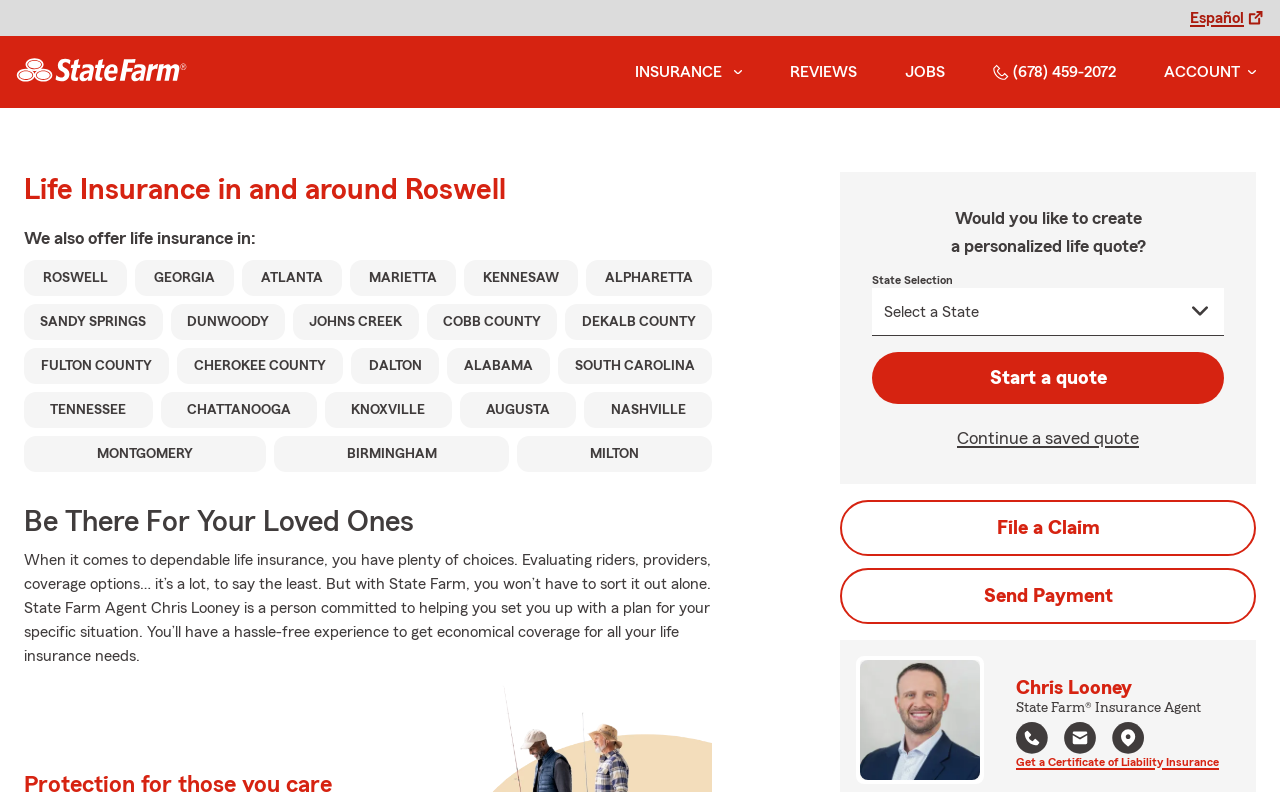From the given element description: "Continue a saved quote", find the bounding box for the UI element. Provide the coordinates as four float numbers between 0 and 1, in the order [left, top, right, bottom].

[0.748, 0.535, 0.89, 0.571]